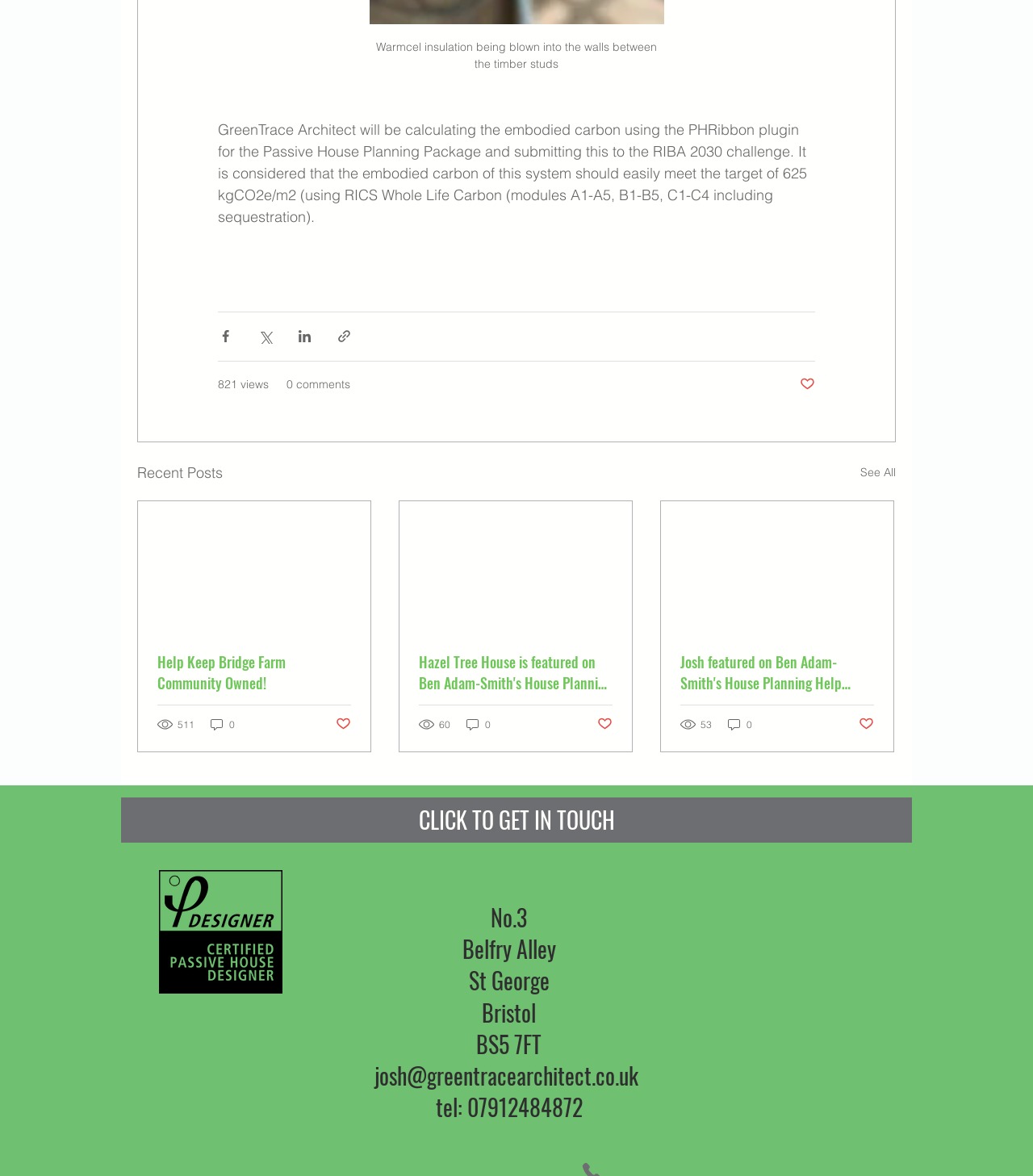Please mark the bounding box coordinates of the area that should be clicked to carry out the instruction: "See all recent posts".

[0.833, 0.392, 0.867, 0.412]